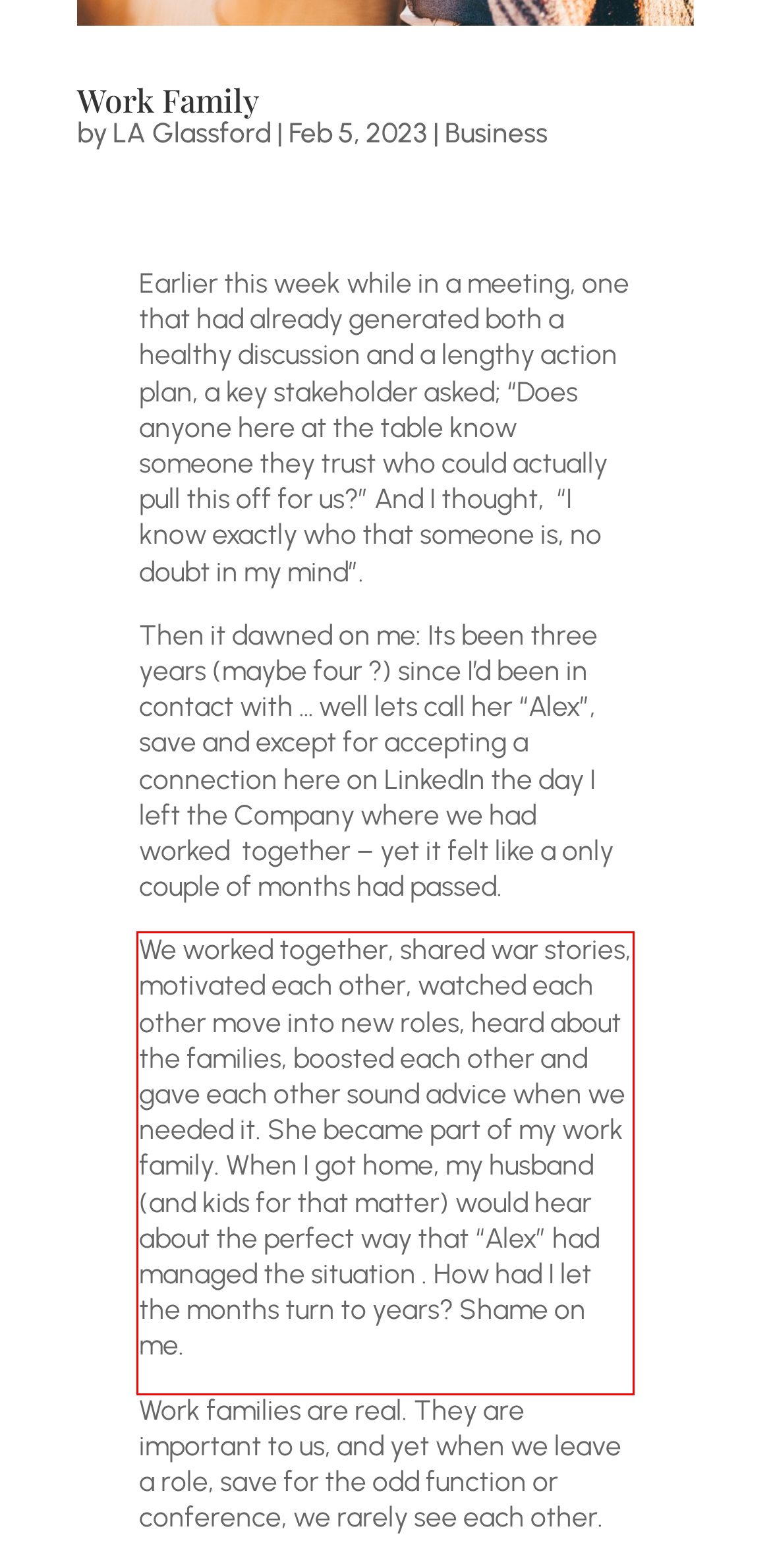Analyze the screenshot of the webpage that features a red bounding box and recognize the text content enclosed within this red bounding box.

We worked together, shared war stories, motivated each other, watched each other move into new roles, heard about the families, boosted each other and gave each other sound advice when we needed it. She became part of my work family. When I got home, my husband (and kids for that matter) would hear about the perfect way that “Alex” had managed the situation . How had I let the months turn to years? Shame on me.